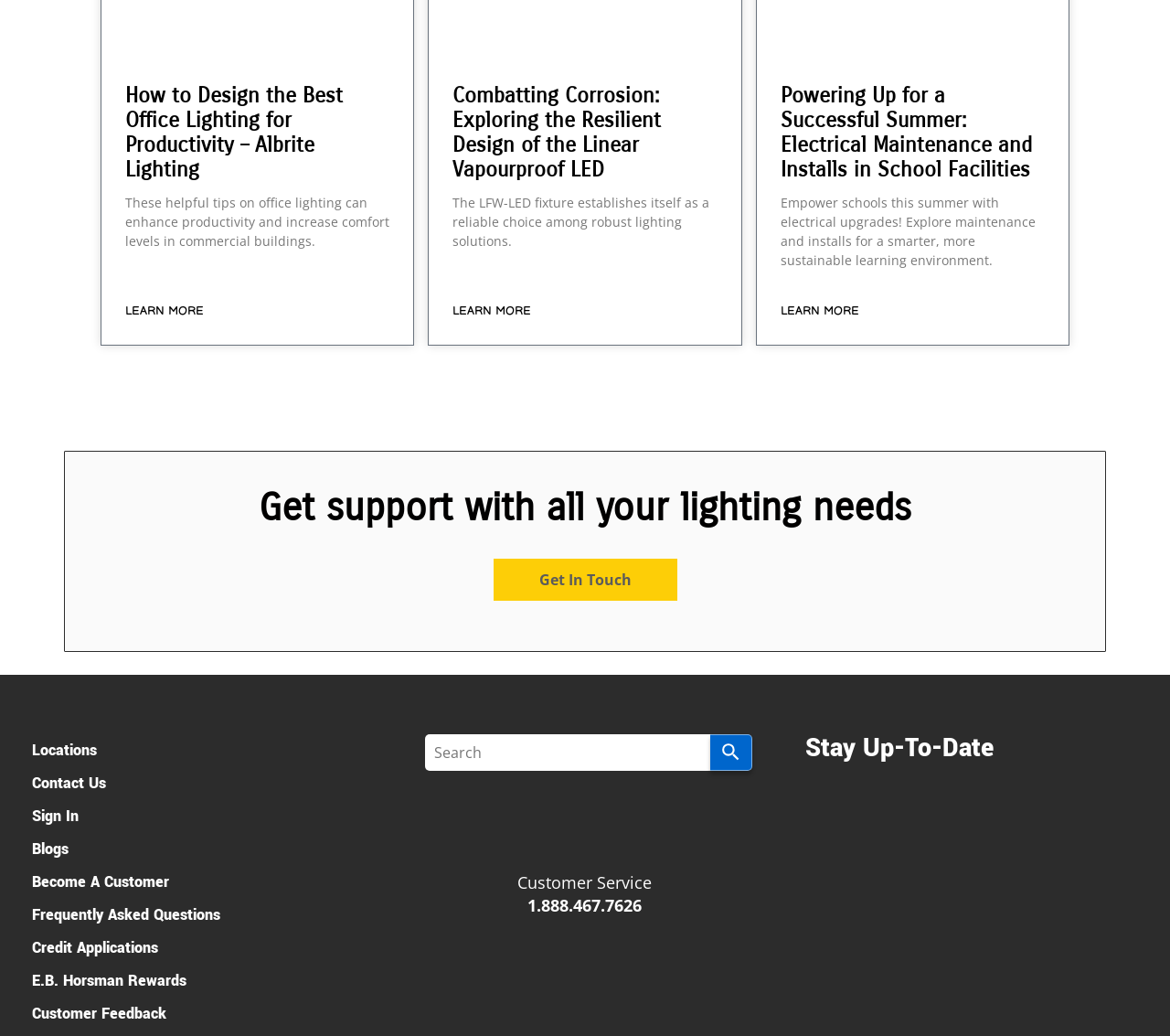Specify the bounding box coordinates of the area to click in order to follow the given instruction: "Read more about How to Design the Best Office Lighting for Productivity."

[0.107, 0.289, 0.174, 0.311]